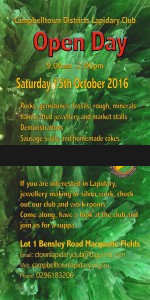What time does the event start?
Refer to the screenshot and respond with a concise word or phrase.

9:00 AM